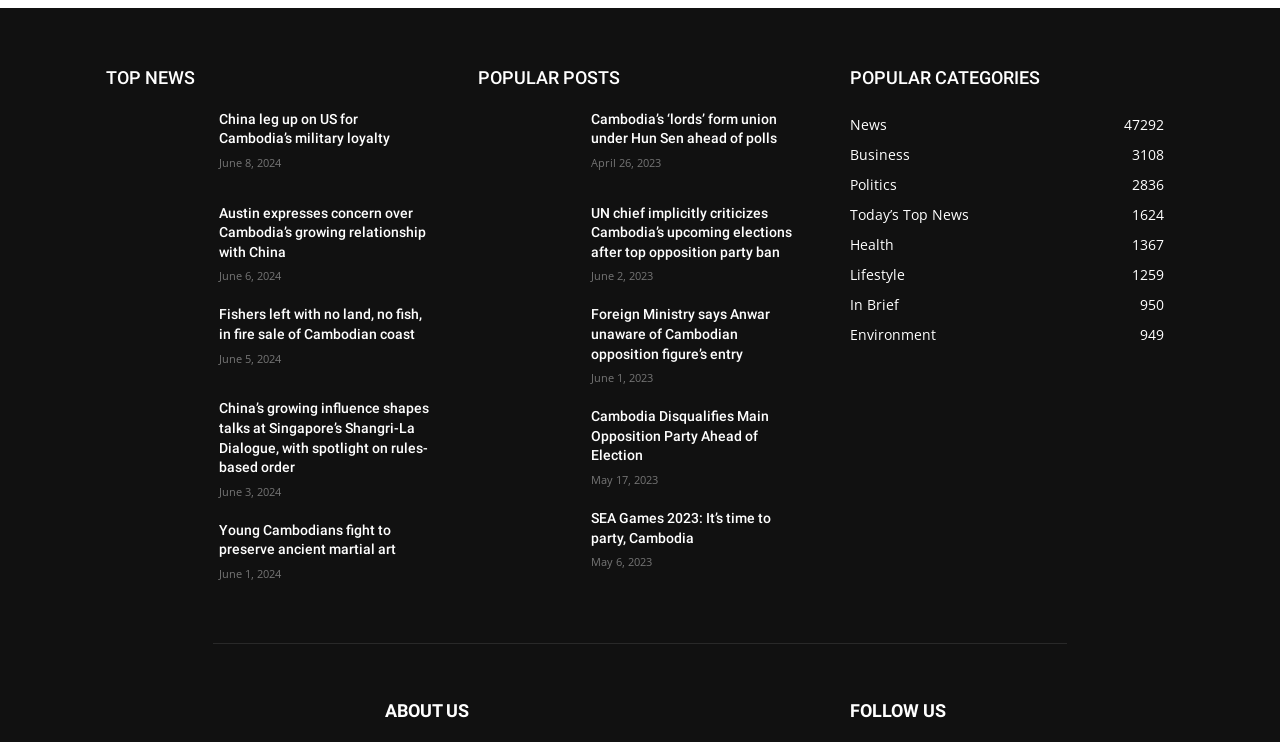Determine the bounding box coordinates for the element that should be clicked to follow this instruction: "View the 'POPULAR POSTS' section". The coordinates should be given as four float numbers between 0 and 1, in the format [left, top, right, bottom].

[0.373, 0.083, 0.627, 0.126]